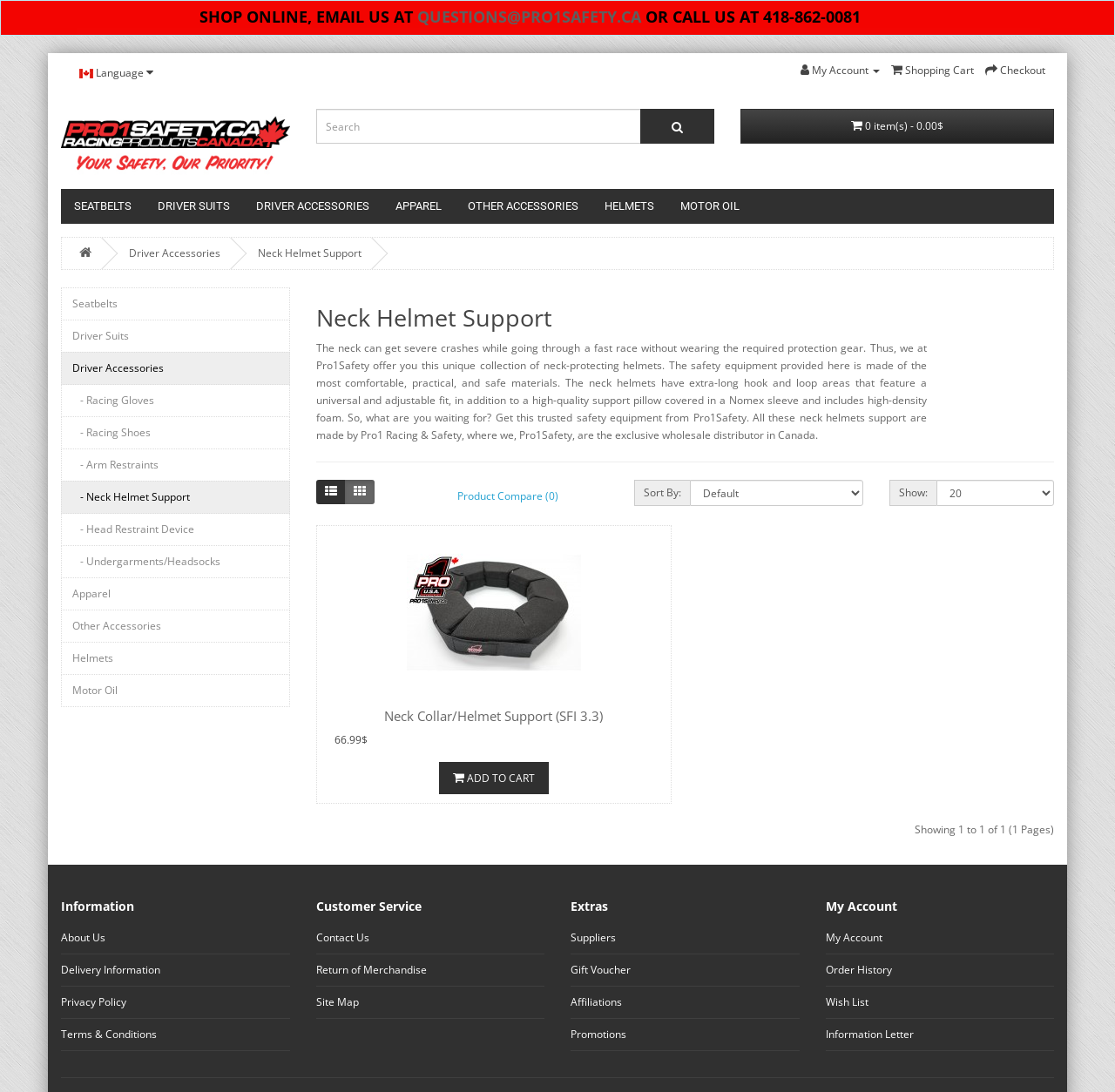How many items are in the shopping cart?
From the details in the image, provide a complete and detailed answer to the question.

The shopping cart icon in the top right section of the webpage shows '0 item(s) - 0.00$', indicating that there are no items in the cart.